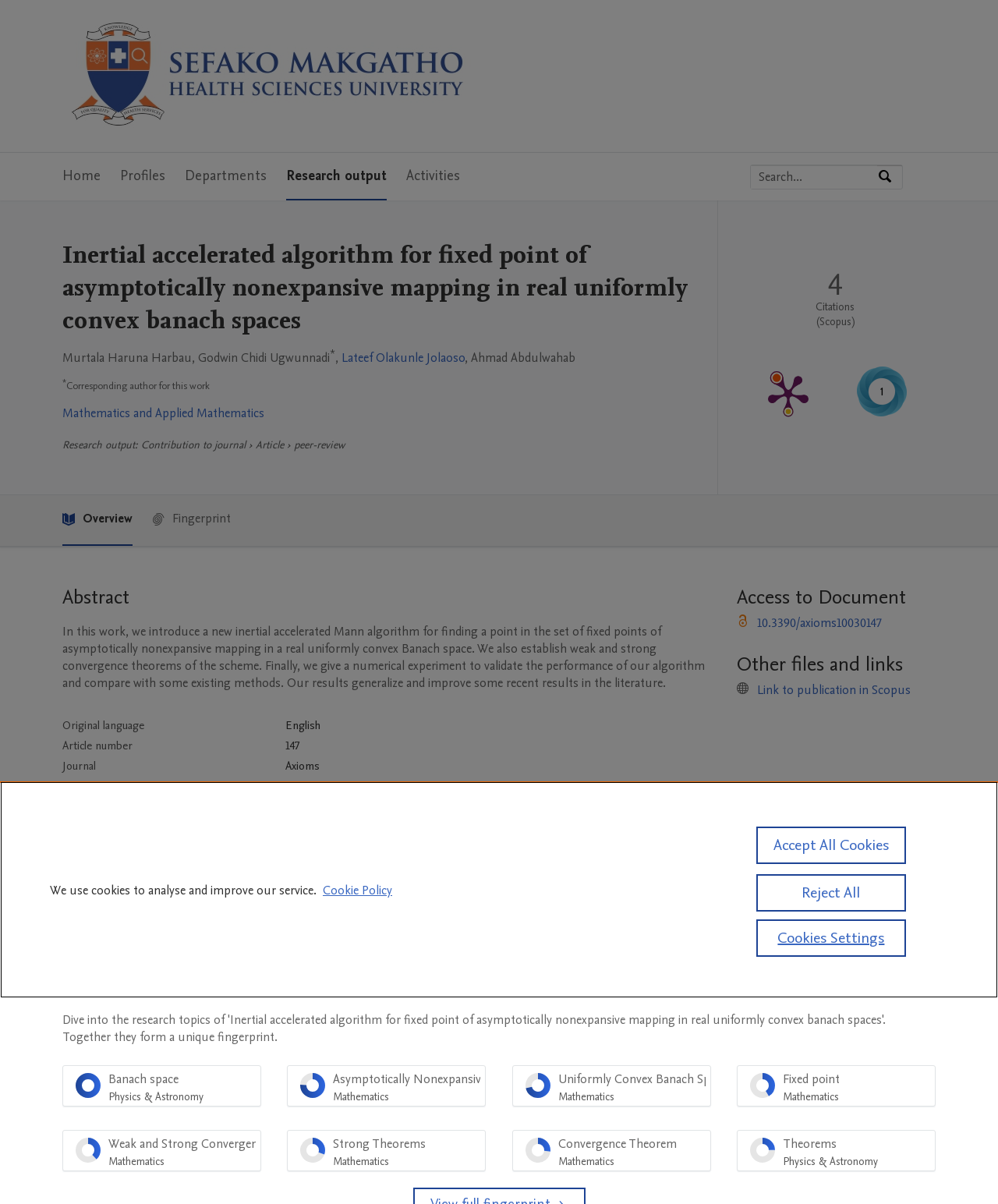What is the title of the research output?
Please describe in detail the information shown in the image to answer the question.

The title of the research output can be found in the main content section of the webpage, where it is written in a larger font size. The title is a long phrase that describes the research topic.